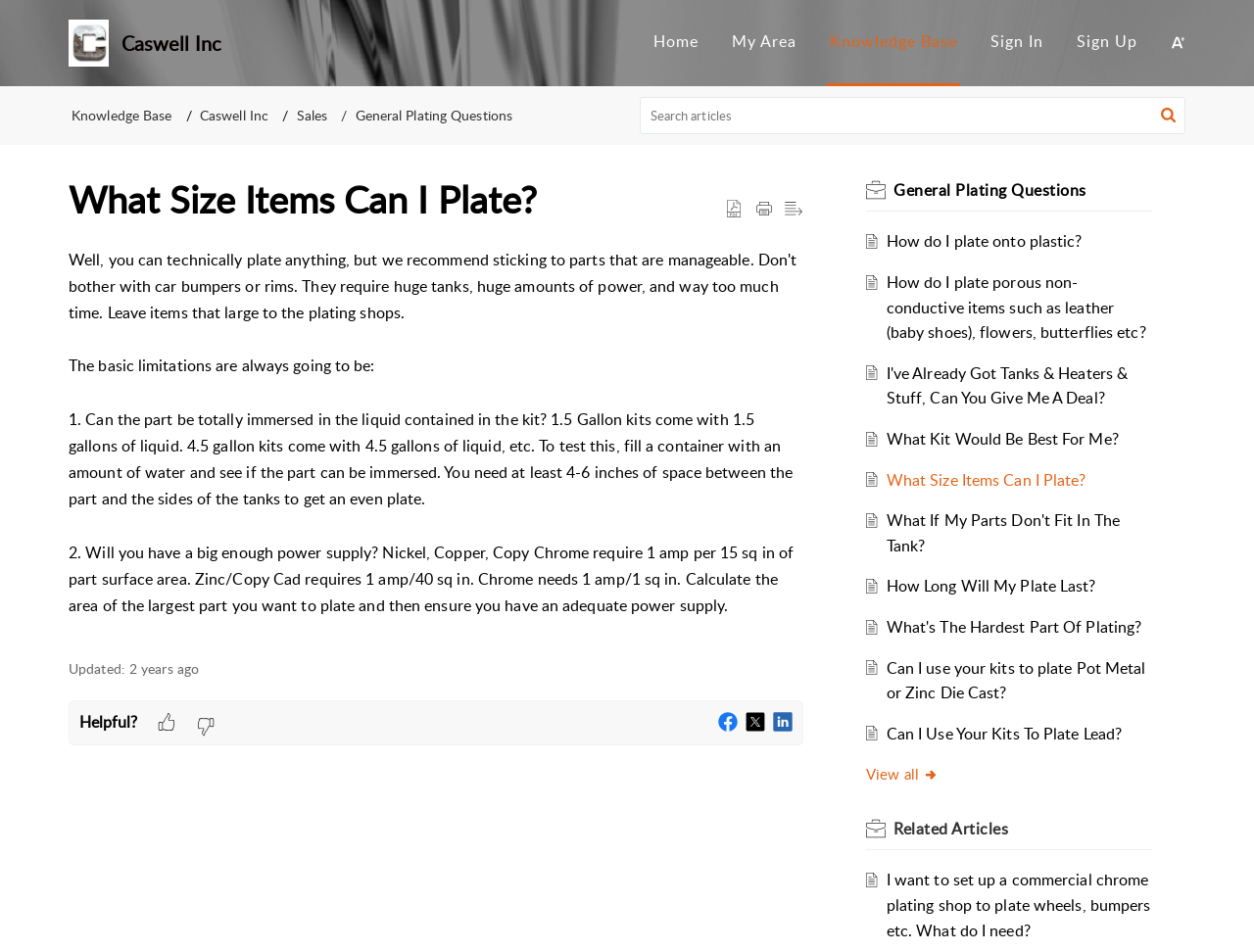Locate the coordinates of the bounding box for the clickable region that fulfills this instruction: "Read the article about General Plating Questions".

[0.712, 0.187, 0.919, 0.213]